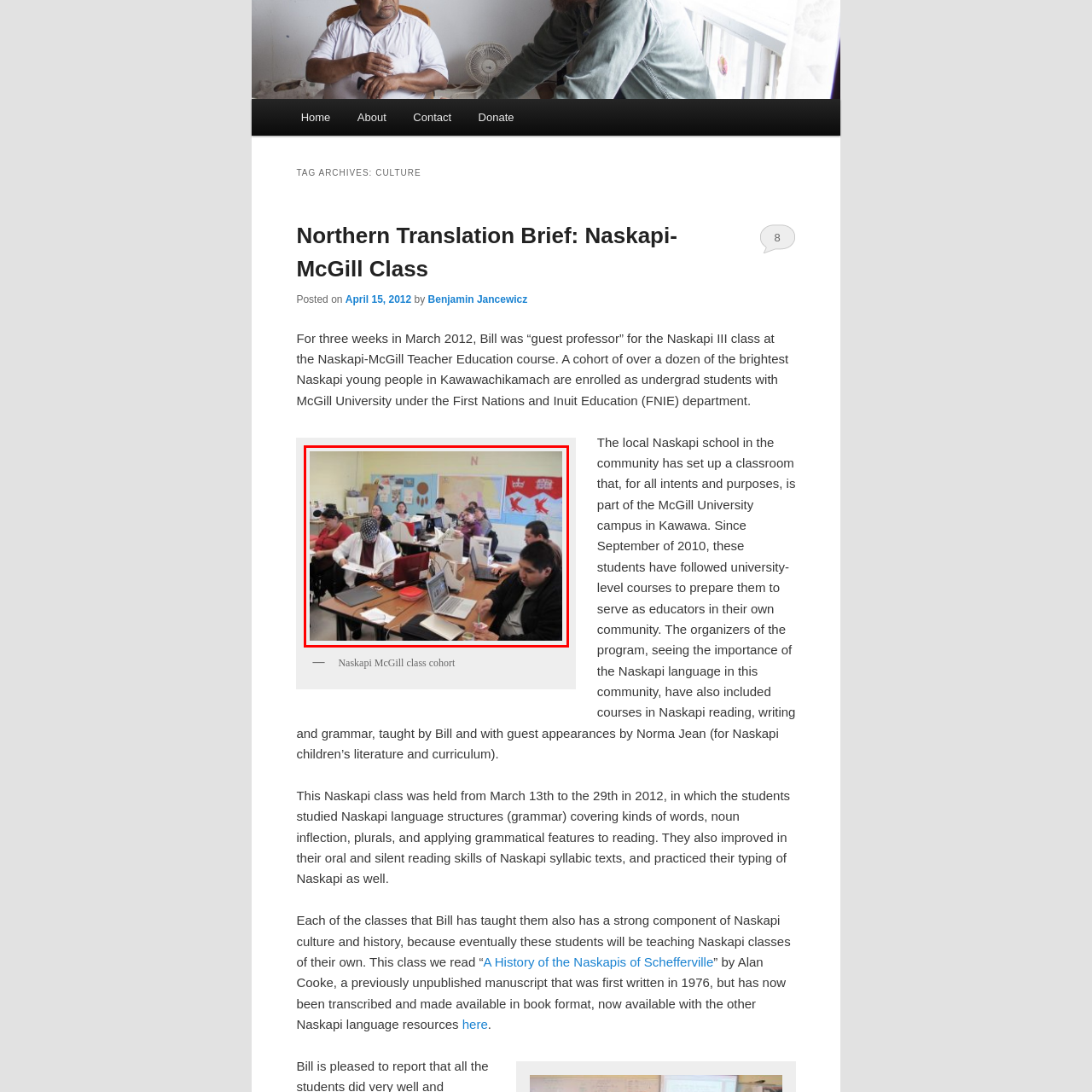What is the purpose of the Naskapi-McGill Teacher Education program?
Inspect the image area outlined by the red bounding box and deliver a detailed response to the question, based on the elements you observe.

According to the caption, the Naskapi-McGill Teacher Education program aims to equip students with skills to become educators in their own communities, fostering both language and cultural heritage, which suggests that the program is designed to promote community-based education and cultural preservation.